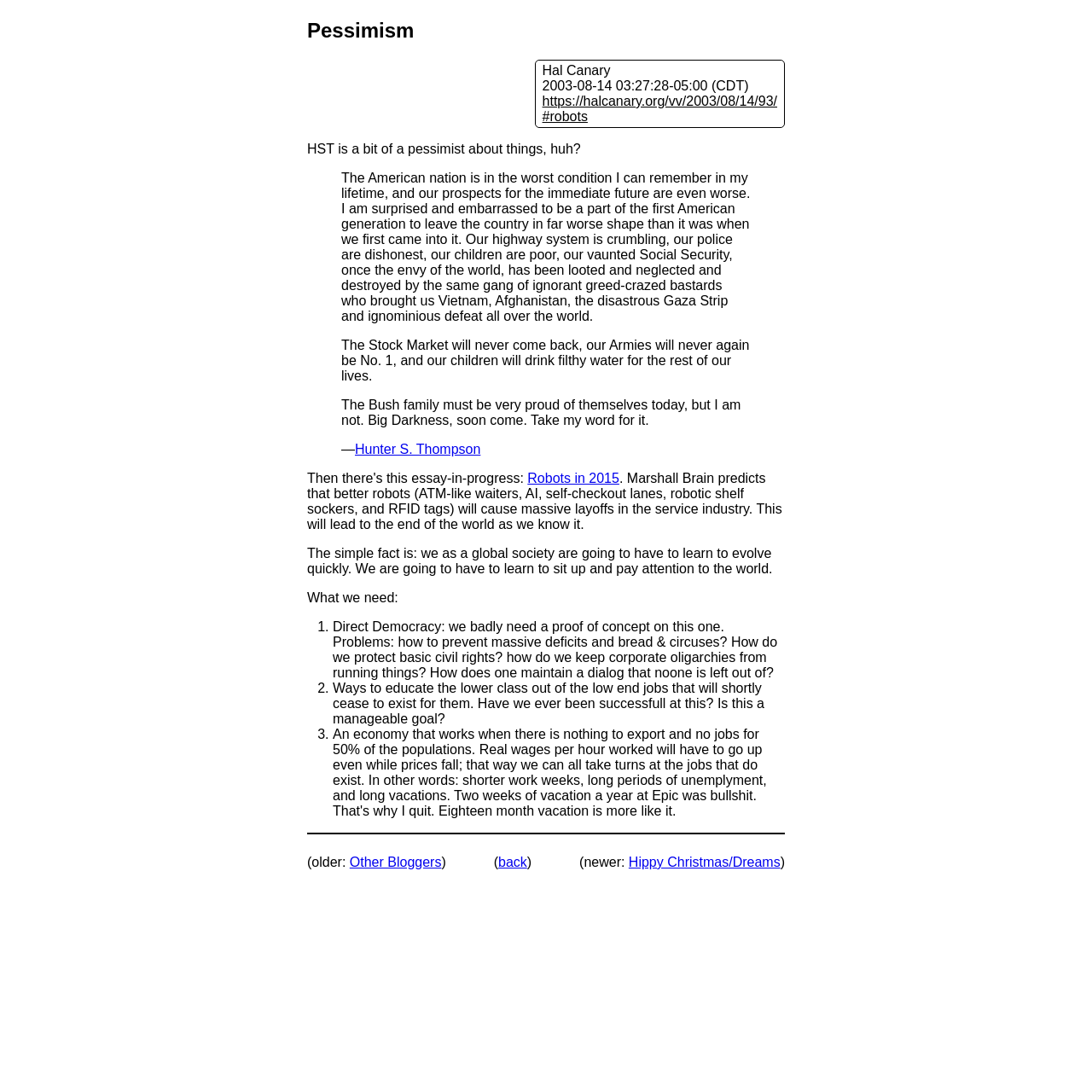Answer the question in one word or a short phrase:
Who wrote the article 'Pessimism'?

Hal Canary